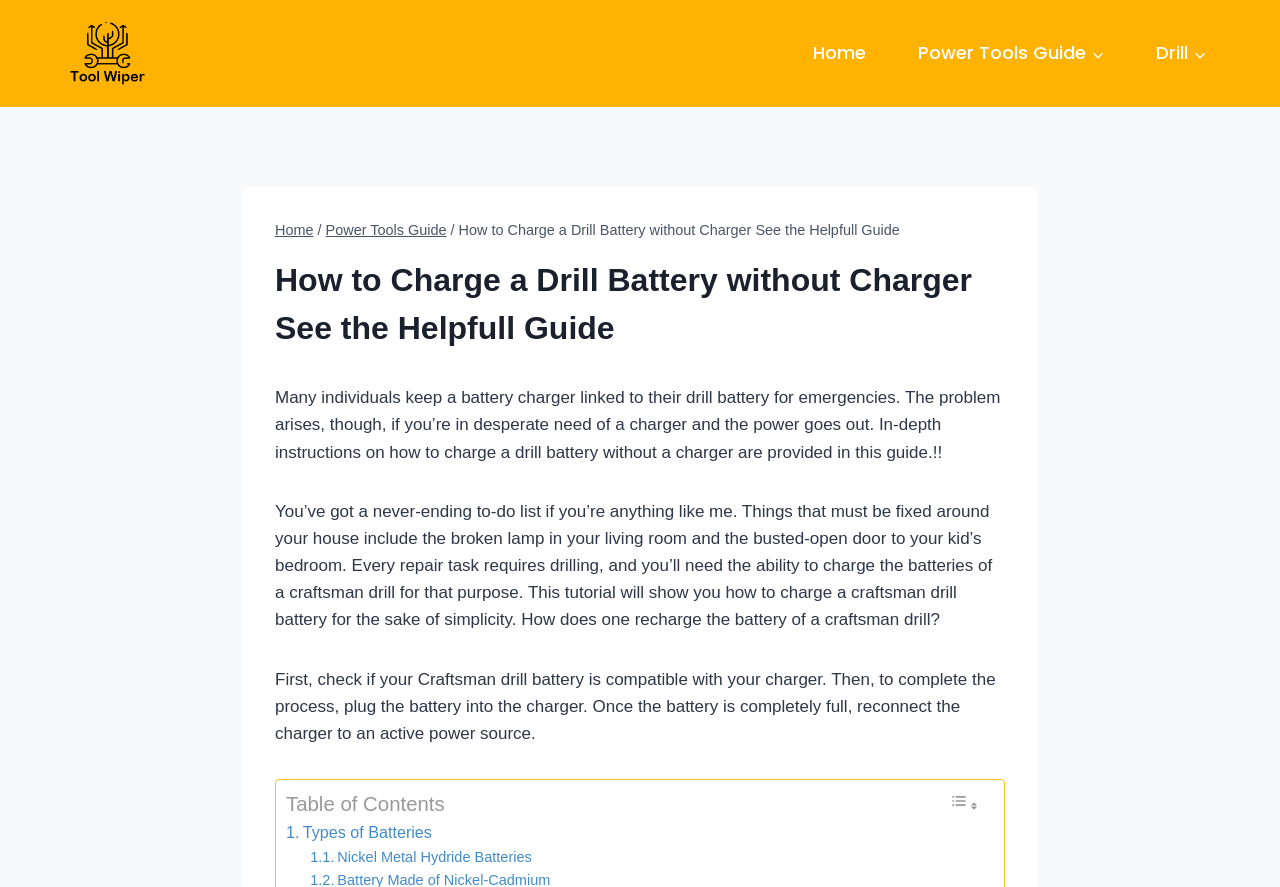What type of batteries are mentioned?
Give a one-word or short phrase answer based on the image.

Nickel Metal Hydride Batteries